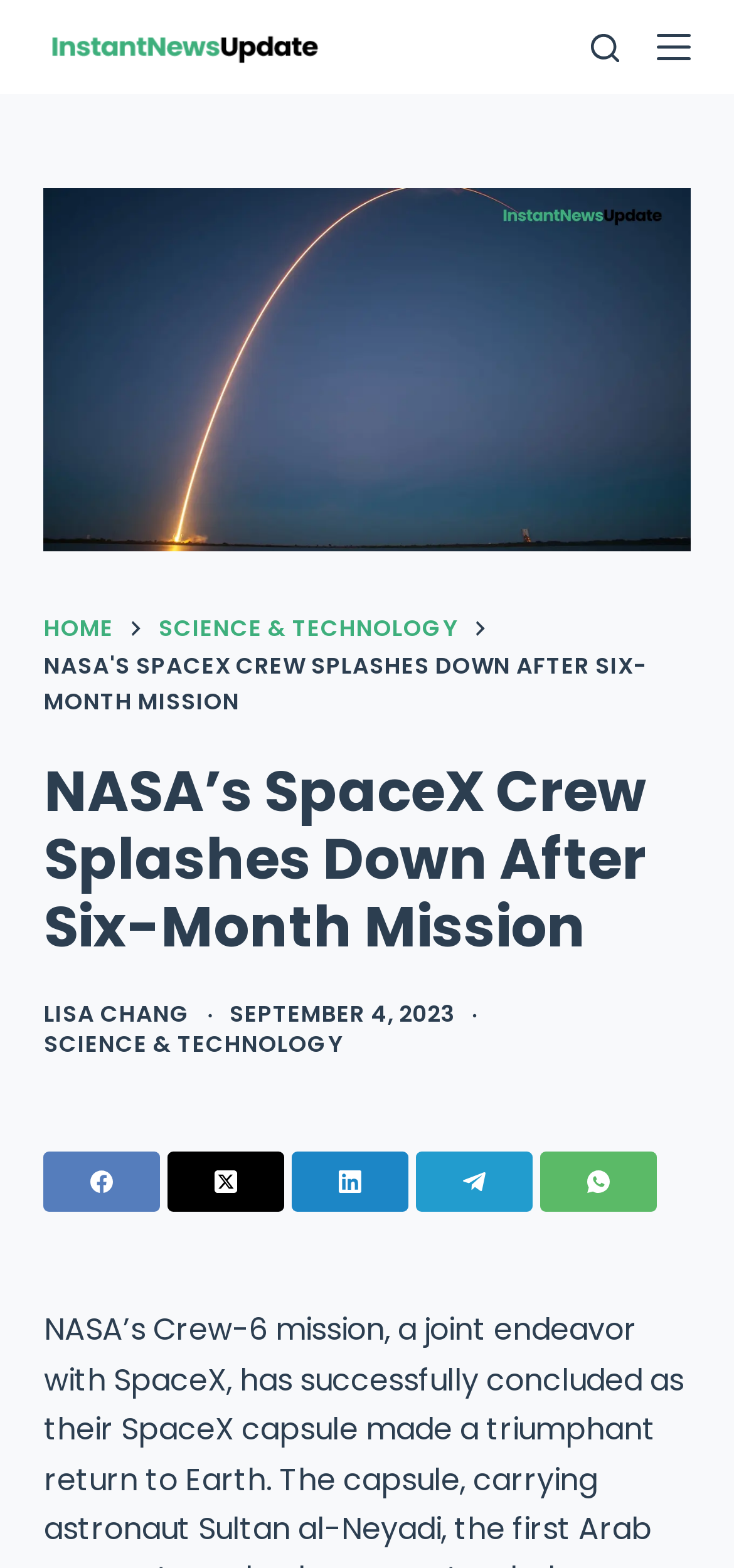How many main menu items are there?
Based on the content of the image, thoroughly explain and answer the question.

I counted the number of main menu items, which are 'HOME' and 'SCIENCE & TECHNOLOGY', located at the top of the webpage.